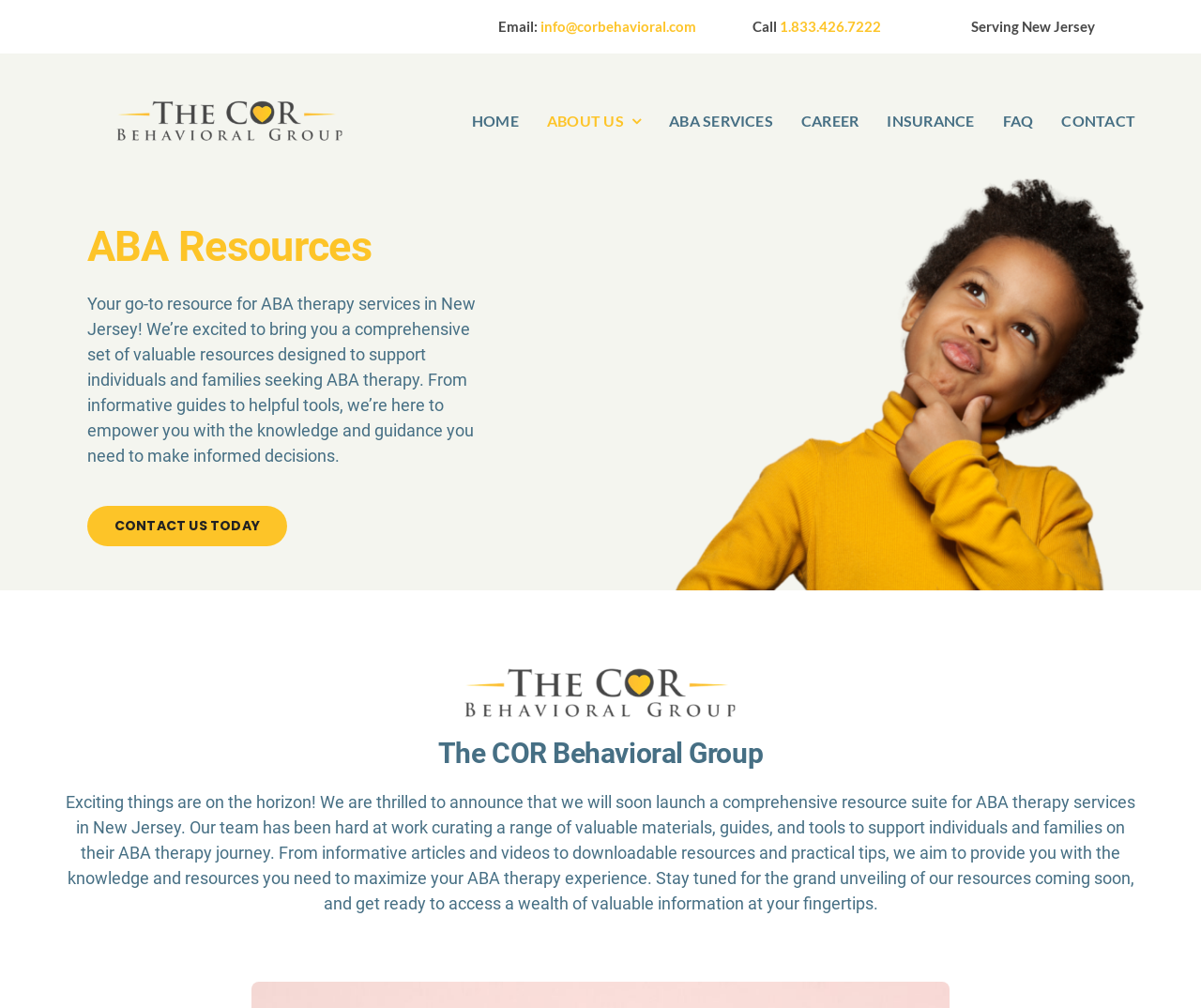What is the phone number to call?
Using the image as a reference, give a one-word or short phrase answer.

1.833.426.7222